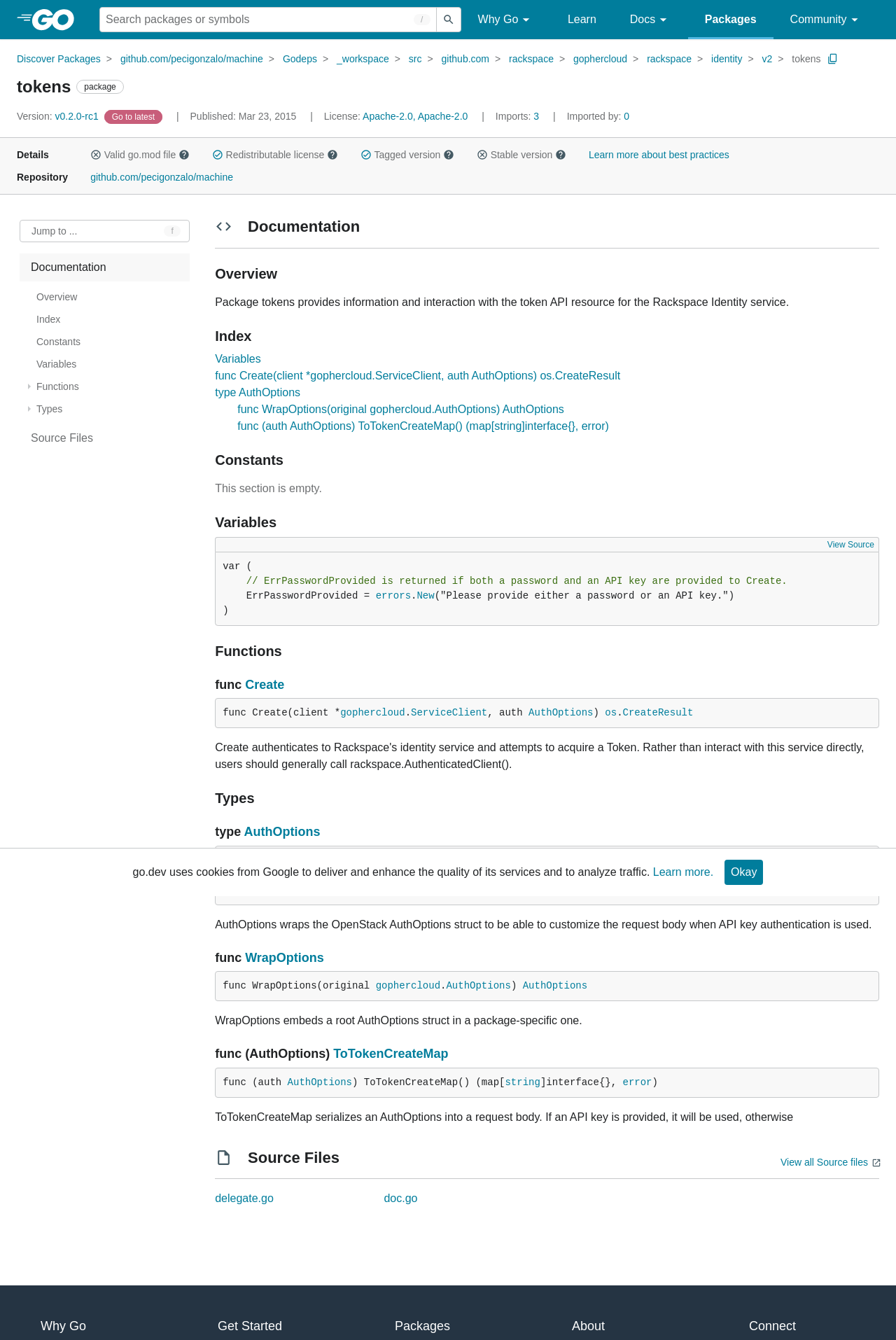Please locate the bounding box coordinates of the element that should be clicked to complete the given instruction: "Search for a package".

[0.111, 0.005, 0.515, 0.024]